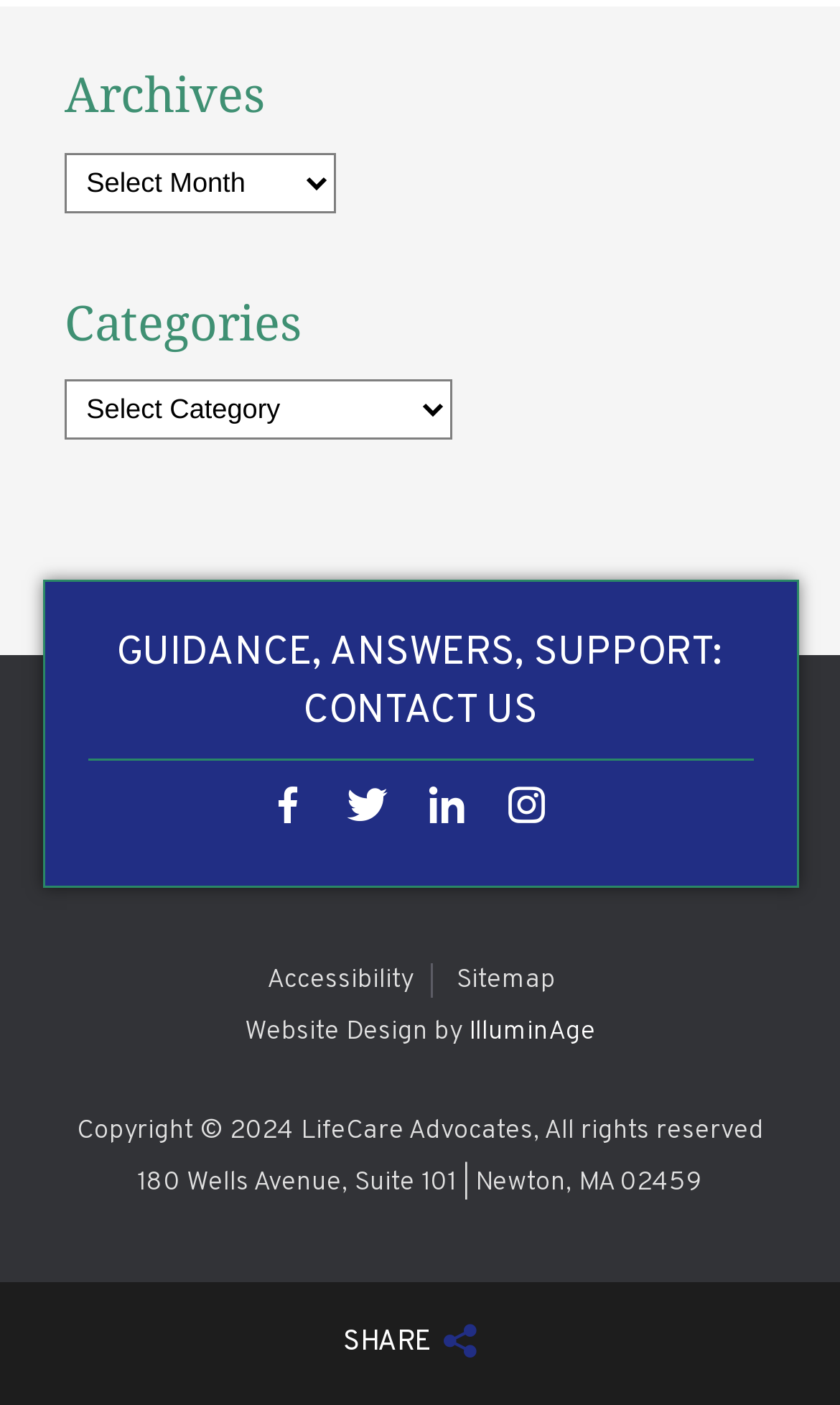Could you determine the bounding box coordinates of the clickable element to complete the instruction: "Contact us"? Provide the coordinates as four float numbers between 0 and 1, i.e., [left, top, right, bottom].

[0.138, 0.448, 0.862, 0.525]